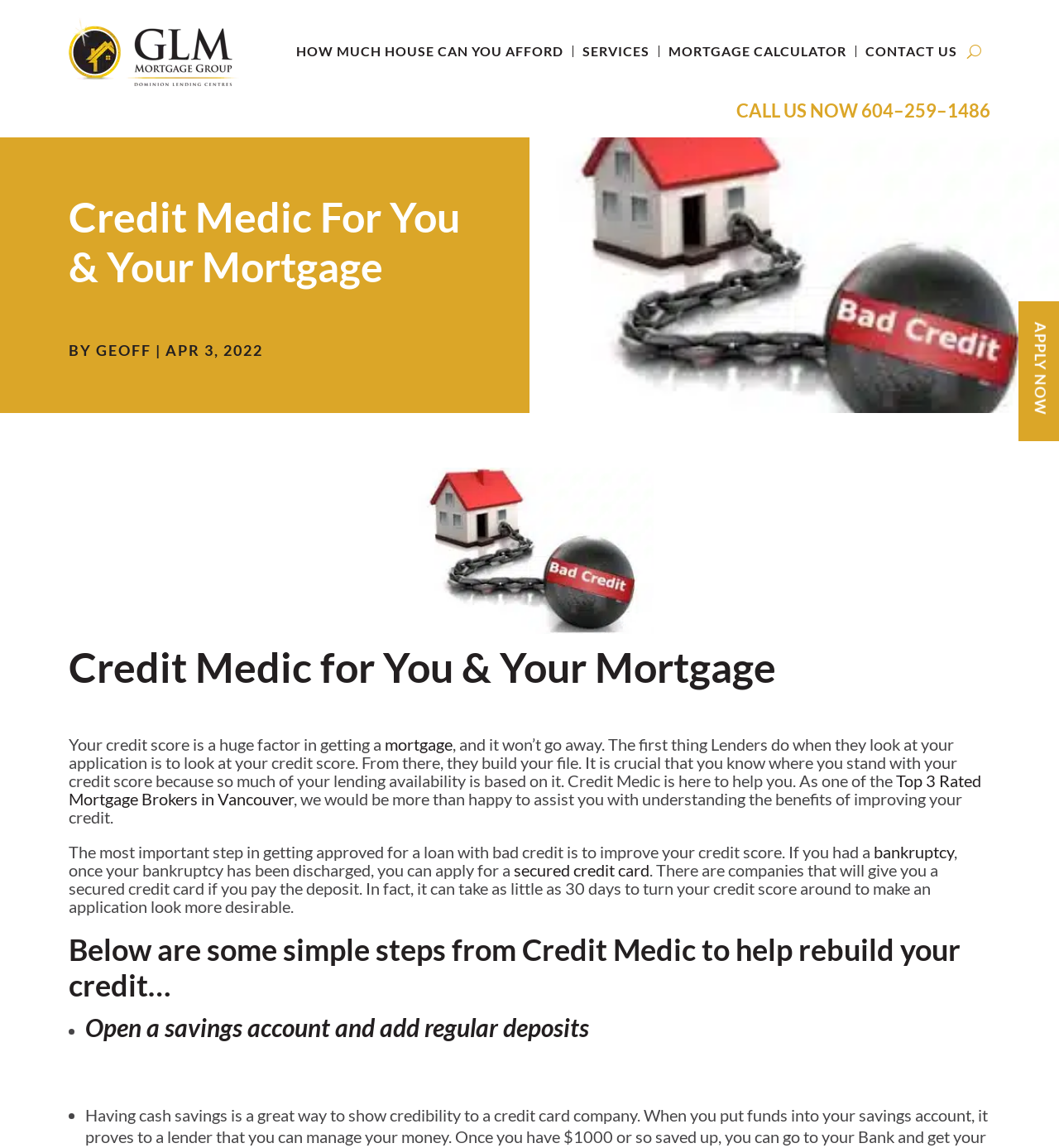Give the bounding box coordinates for this UI element: "alt="Credit Medic"". The coordinates should be four float numbers between 0 and 1, arranged as [left, top, right, bottom].

[0.065, 0.407, 0.935, 0.552]